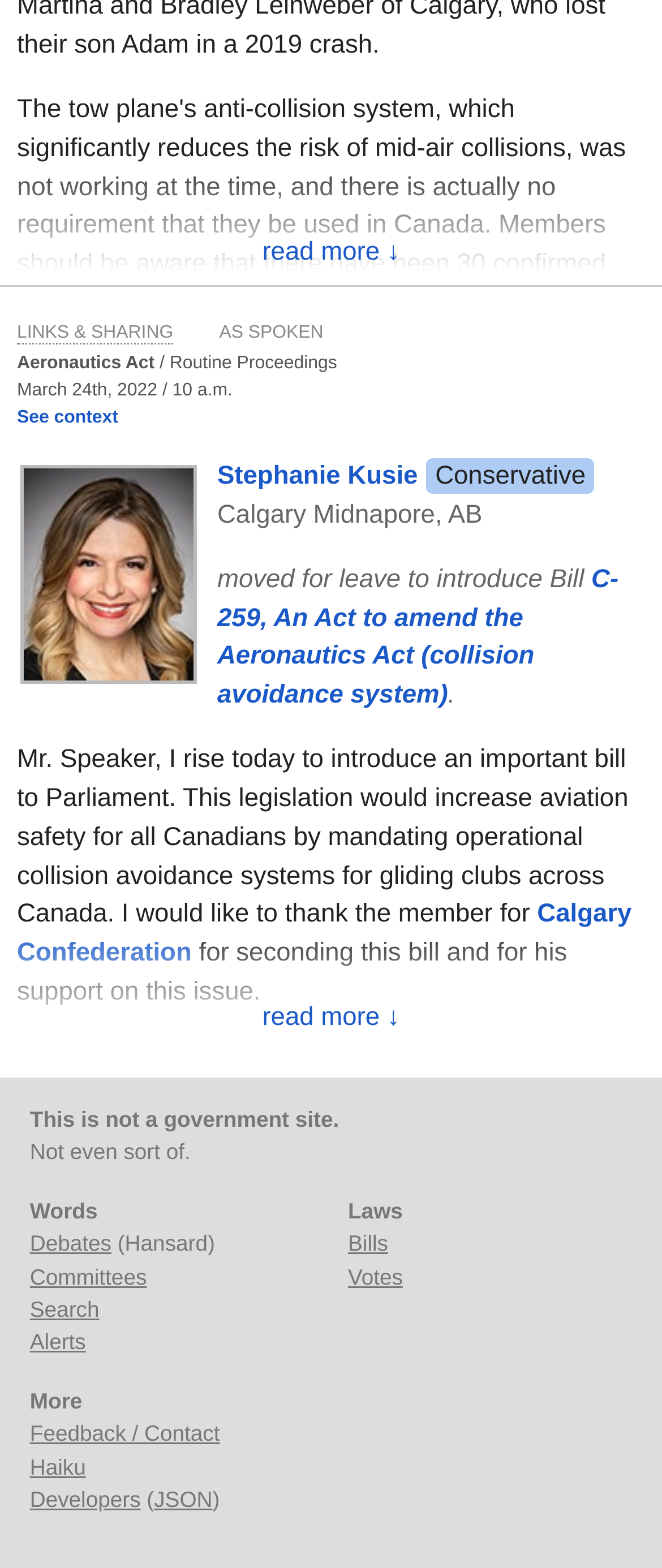Kindly determine the bounding box coordinates for the area that needs to be clicked to execute this instruction: "View bills".

[0.526, 0.785, 0.586, 0.801]